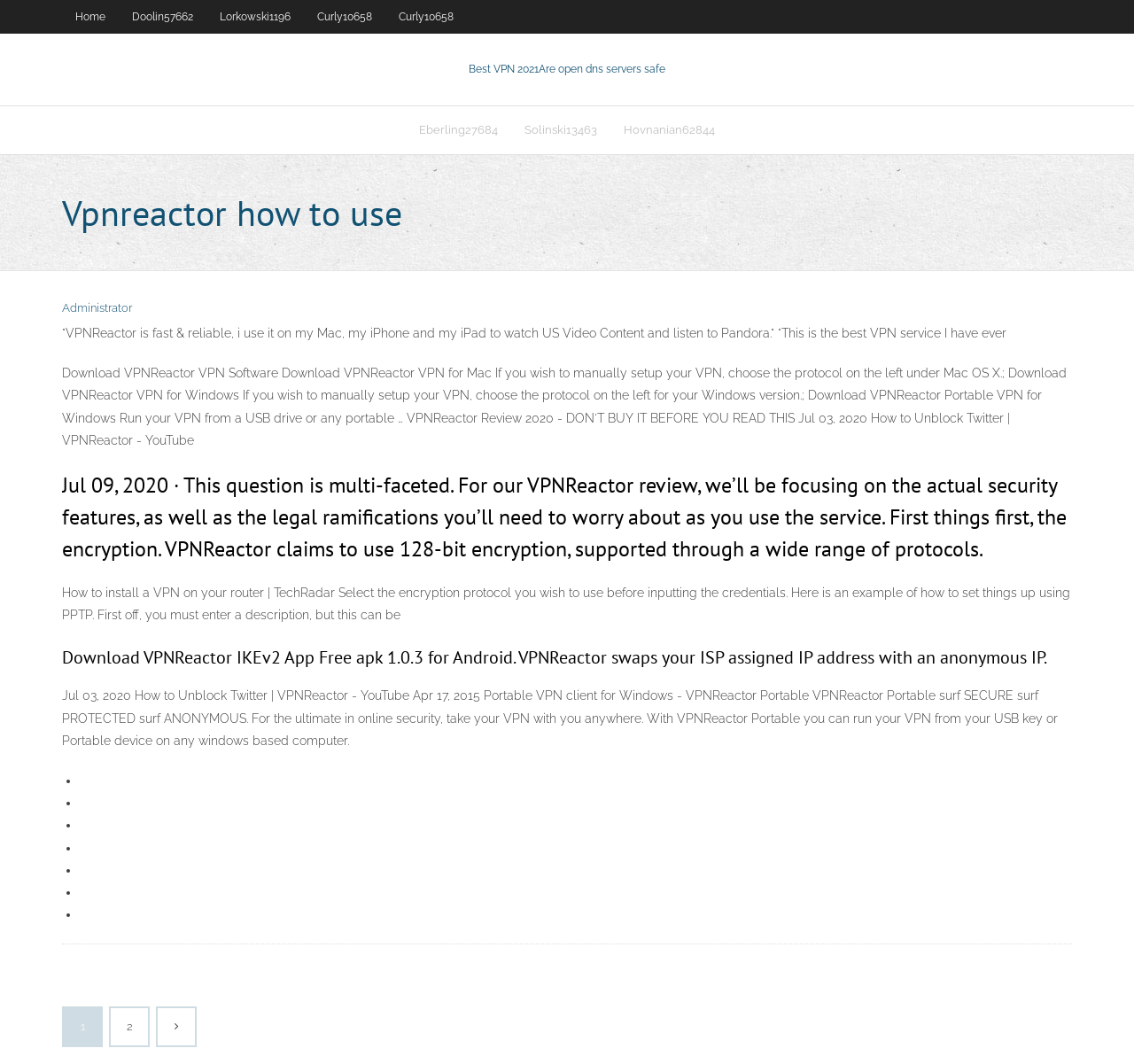Look at the image and write a detailed answer to the question: 
What is the name of the VPN service reviewed on this page?

I determined the answer by reading the heading 'Vpnreactor how to use' and the text 'VPNReactor is fast & reliable, i use it on my Mac, my iPhone and my iPad to watch US Video Content and listen to Pandora.' which suggests that the page is reviewing a VPN service called VPNReactor.